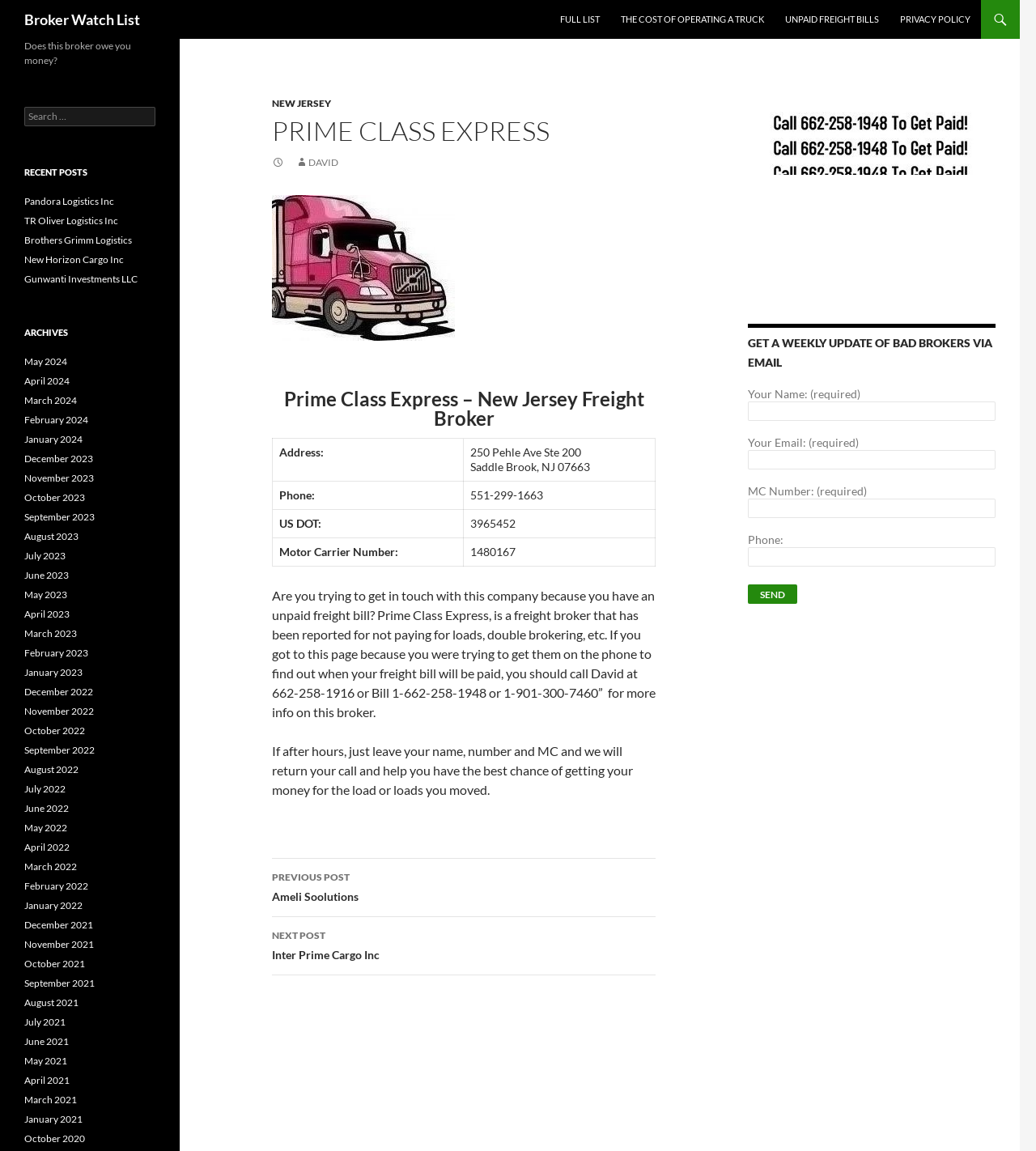Generate a thorough caption that explains the contents of the webpage.

The webpage is about Prime Class Express, a freight broker, and provides information about the company, its contact details, and a warning about unpaid freight bills. At the top of the page, there is a heading "Broker Watch List" and a link to a full list. Below this, there are several links to related topics, including "The Cost of Operating a Truck", "Unpaid Freight Bills", and "Privacy Policy".

The main content of the page is divided into two sections. On the left side, there is an article about Prime Class Express, which includes a heading, a link to "NEW JERSEY", and a figure. Below this, there is a table with the company's contact information, including address, phone number, and US DOT number. There is also a paragraph of text warning about unpaid freight bills and providing contact information for David and Bill.

On the right side of the page, there is a section with a heading "Post navigation" and links to previous and next posts. Below this, there is a complementary section with a heading "GET A WEEKLY UPDATE OF BAD BROKERS VIA EMAIL" and a contact form with fields for name, email, MC number, and phone number.

At the bottom of the page, there are several sections, including a search bar, a section with recent posts, and an archives section with links to posts from different months.